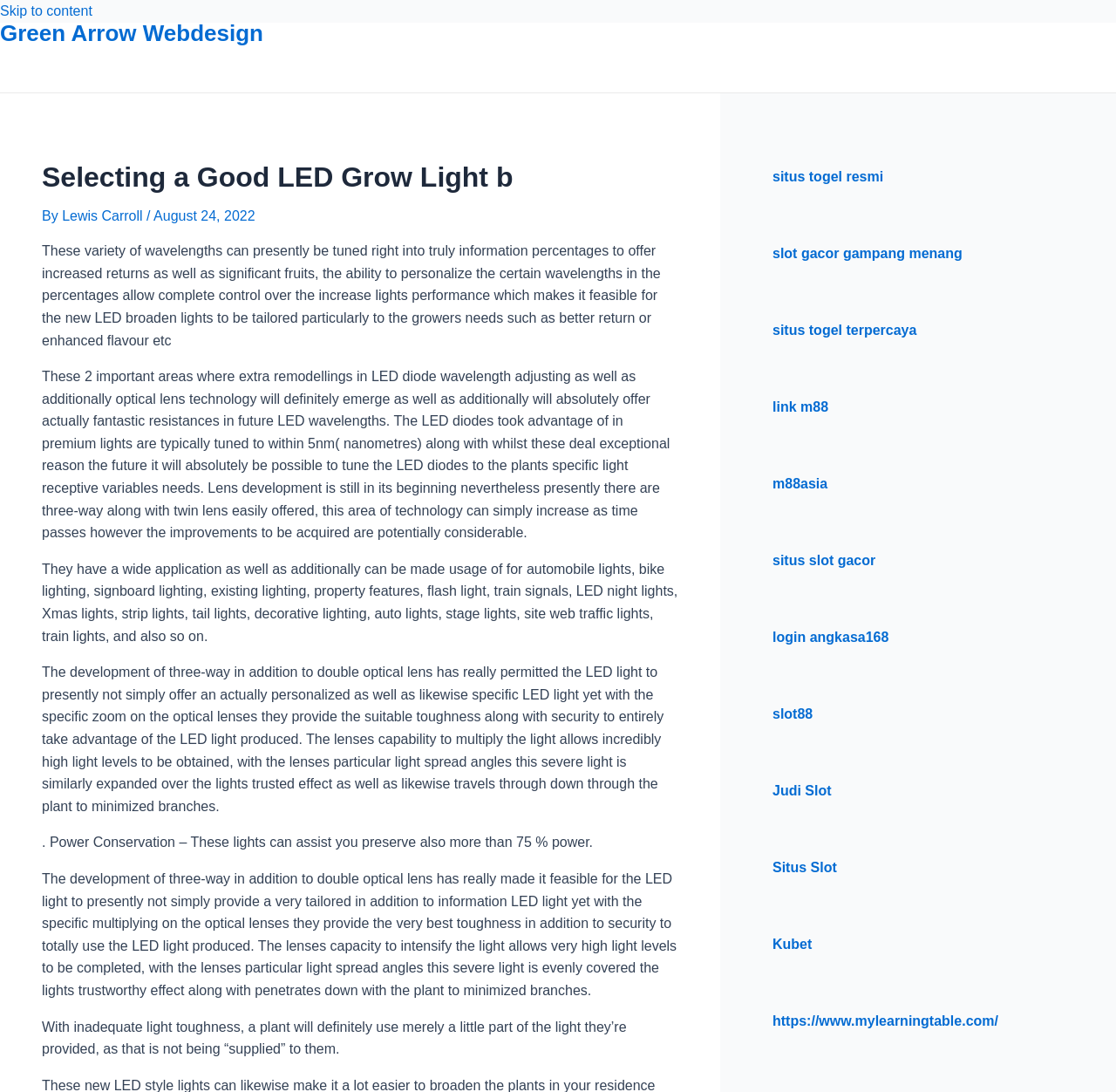Pinpoint the bounding box coordinates of the clickable element to carry out the following instruction: "Read more about 'Selecting a Good LED Grow Light b'."

[0.038, 0.145, 0.608, 0.18]